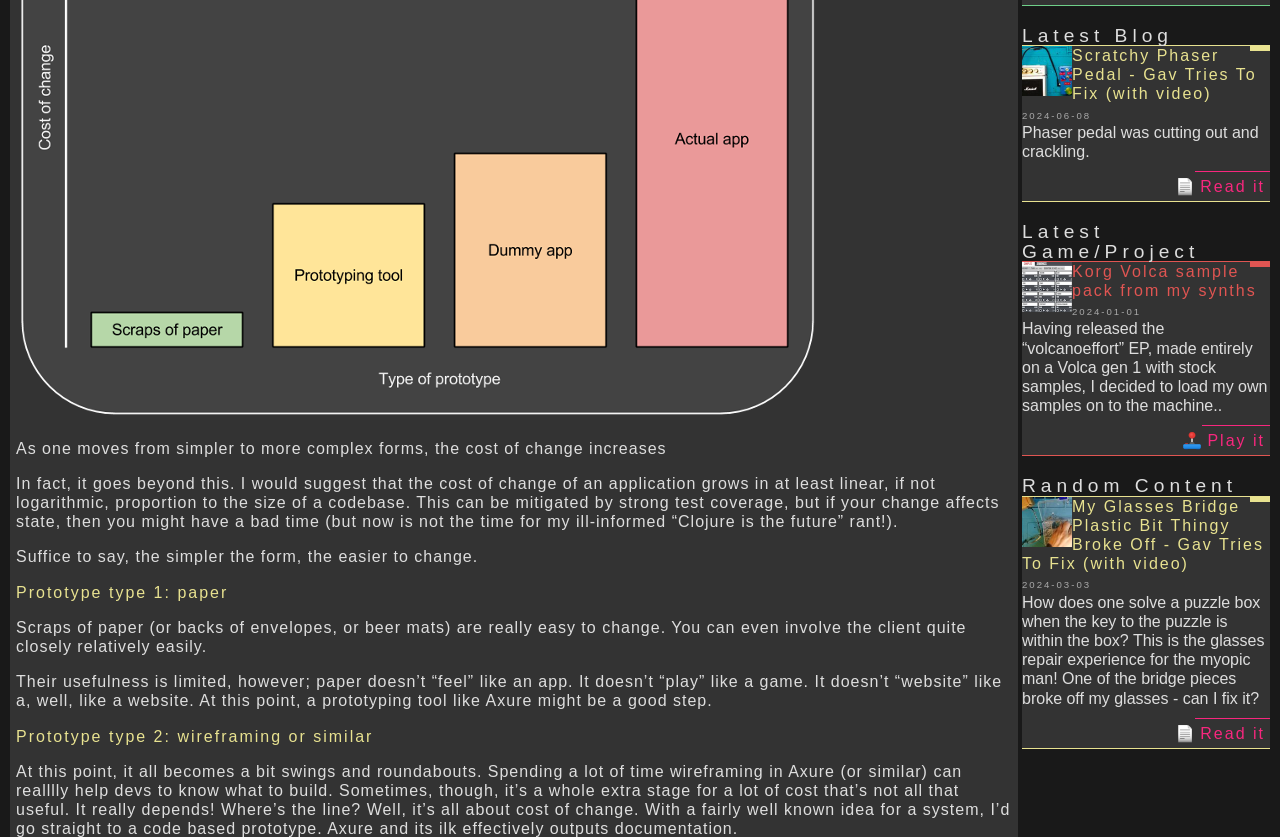Bounding box coordinates should be provided in the format (top-left x, top-left y, bottom-right x, bottom-right y) with all values between 0 and 1. Identify the bounding box for this UI element: Read it

[0.934, 0.857, 0.992, 0.894]